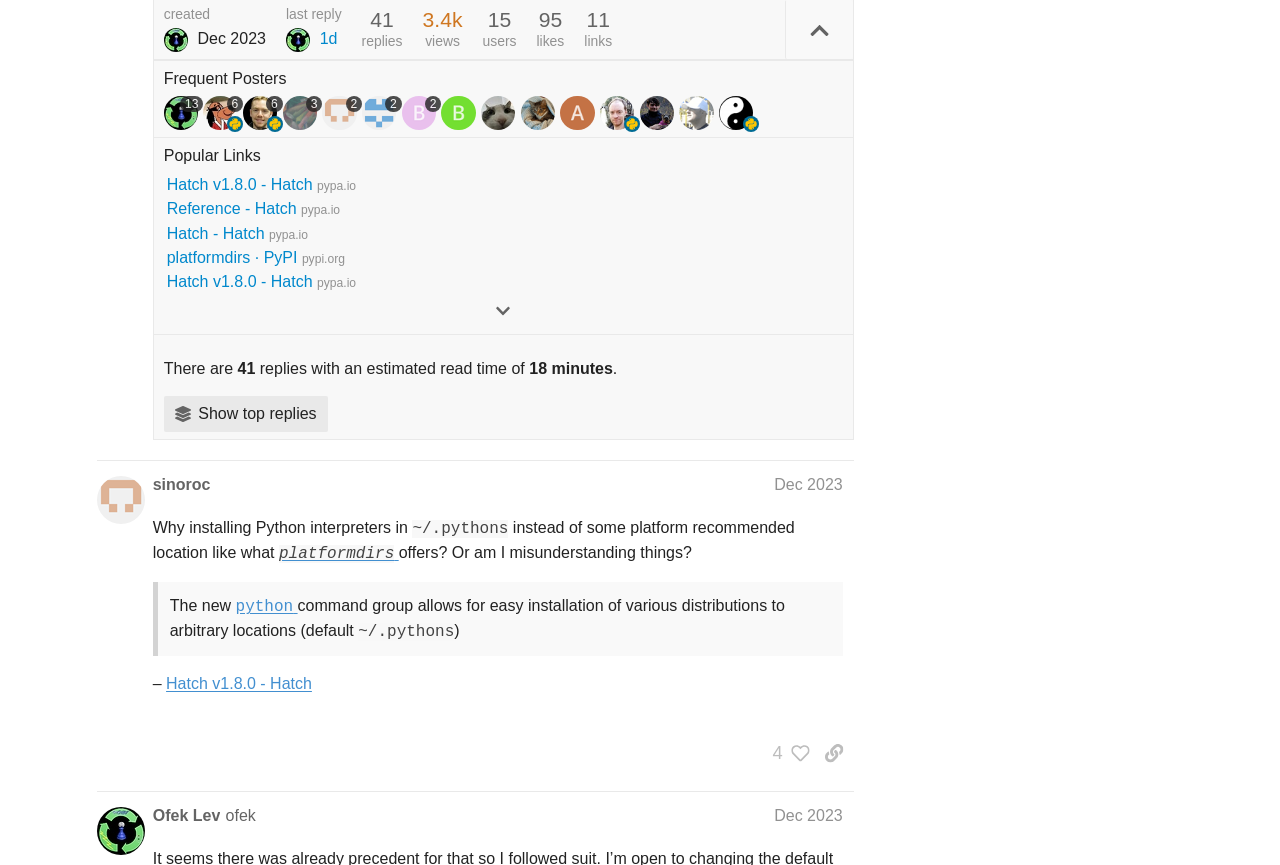Identify the bounding box for the UI element specified in this description: "Ofek Lev". The coordinates must be four float numbers between 0 and 1, formatted as [left, top, right, bottom].

[0.119, 0.93, 0.172, 0.956]